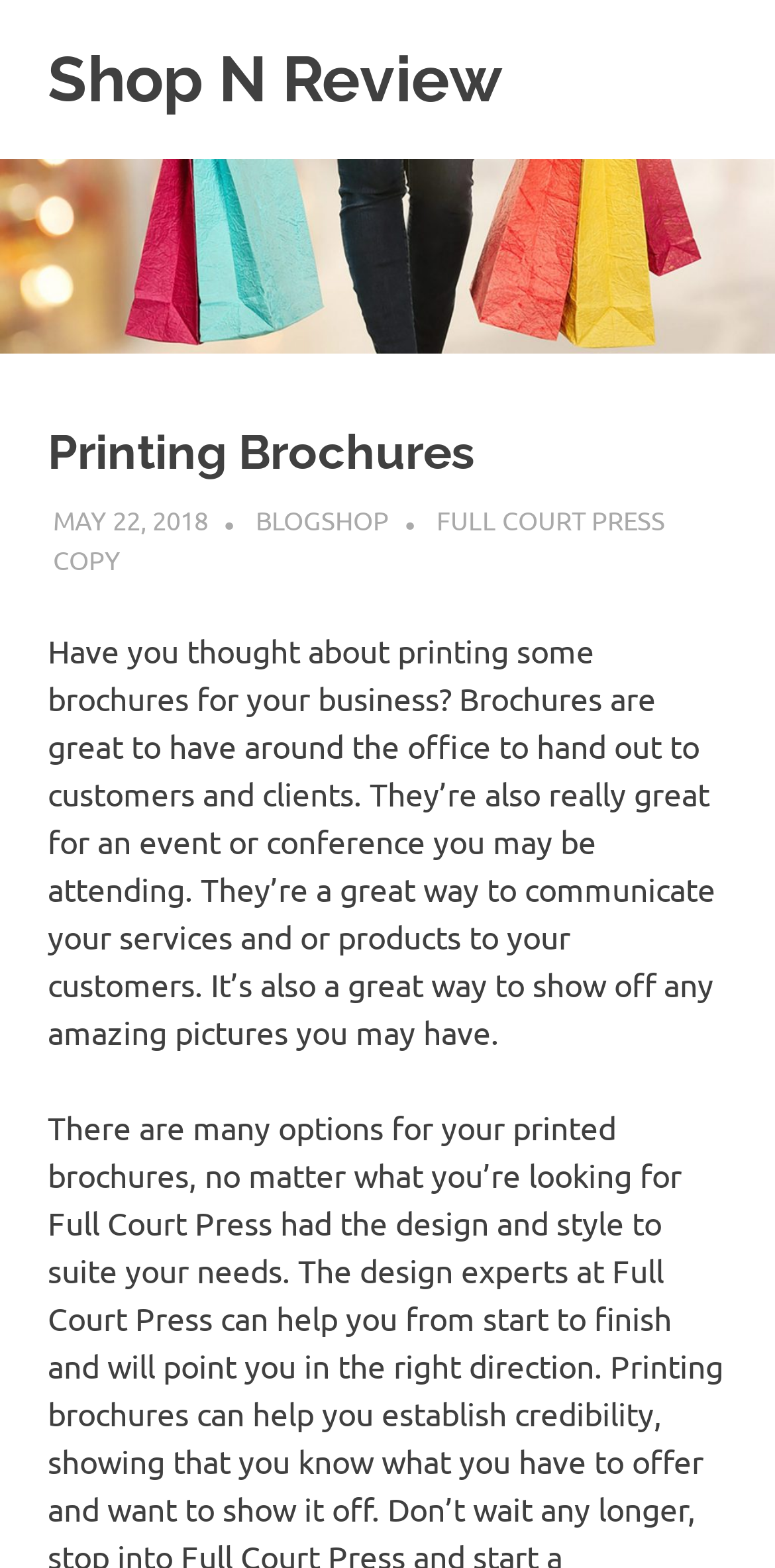Give the bounding box coordinates for the element described by: "BlogShop".

[0.33, 0.321, 0.502, 0.342]